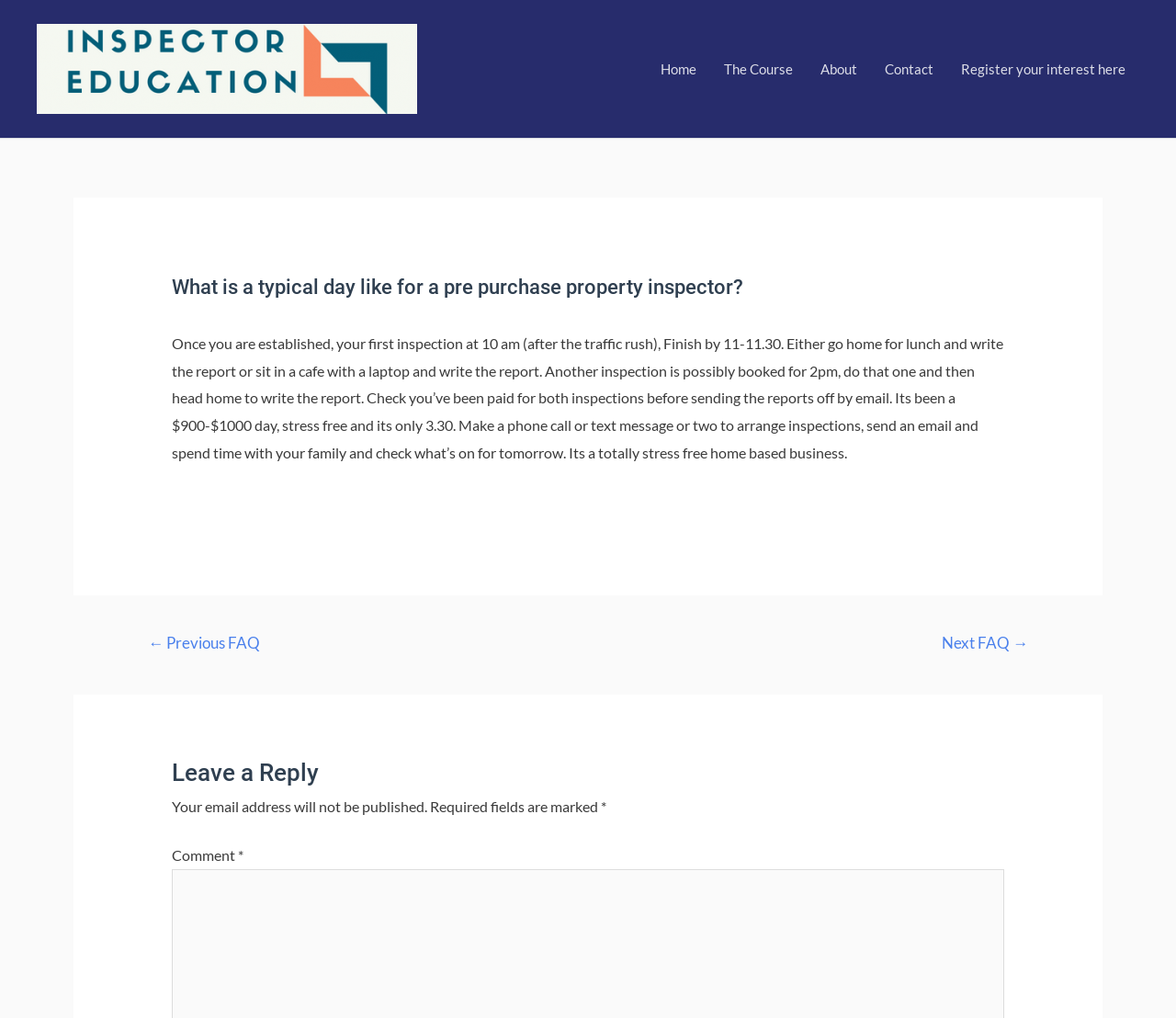What is the estimated daily income of a pre-purchase property inspector?
Using the image as a reference, deliver a detailed and thorough answer to the question.

The text states that the inspector can earn $900-$1000 in a day, which is a stress-free and home-based business.